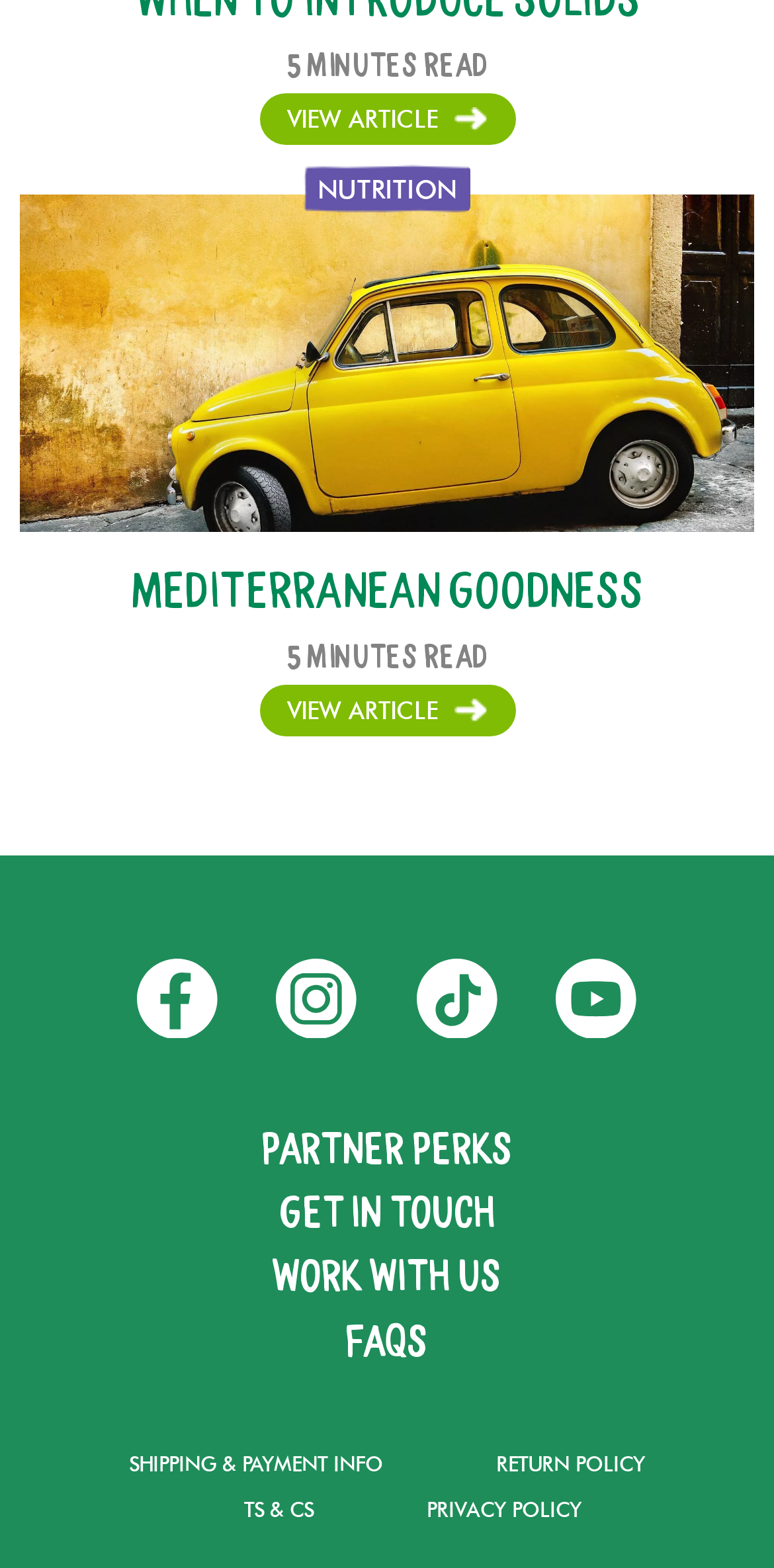Given the description of a UI element: "Return Policy", identify the bounding box coordinates of the matching element in the webpage screenshot.

[0.641, 0.925, 0.833, 0.94]